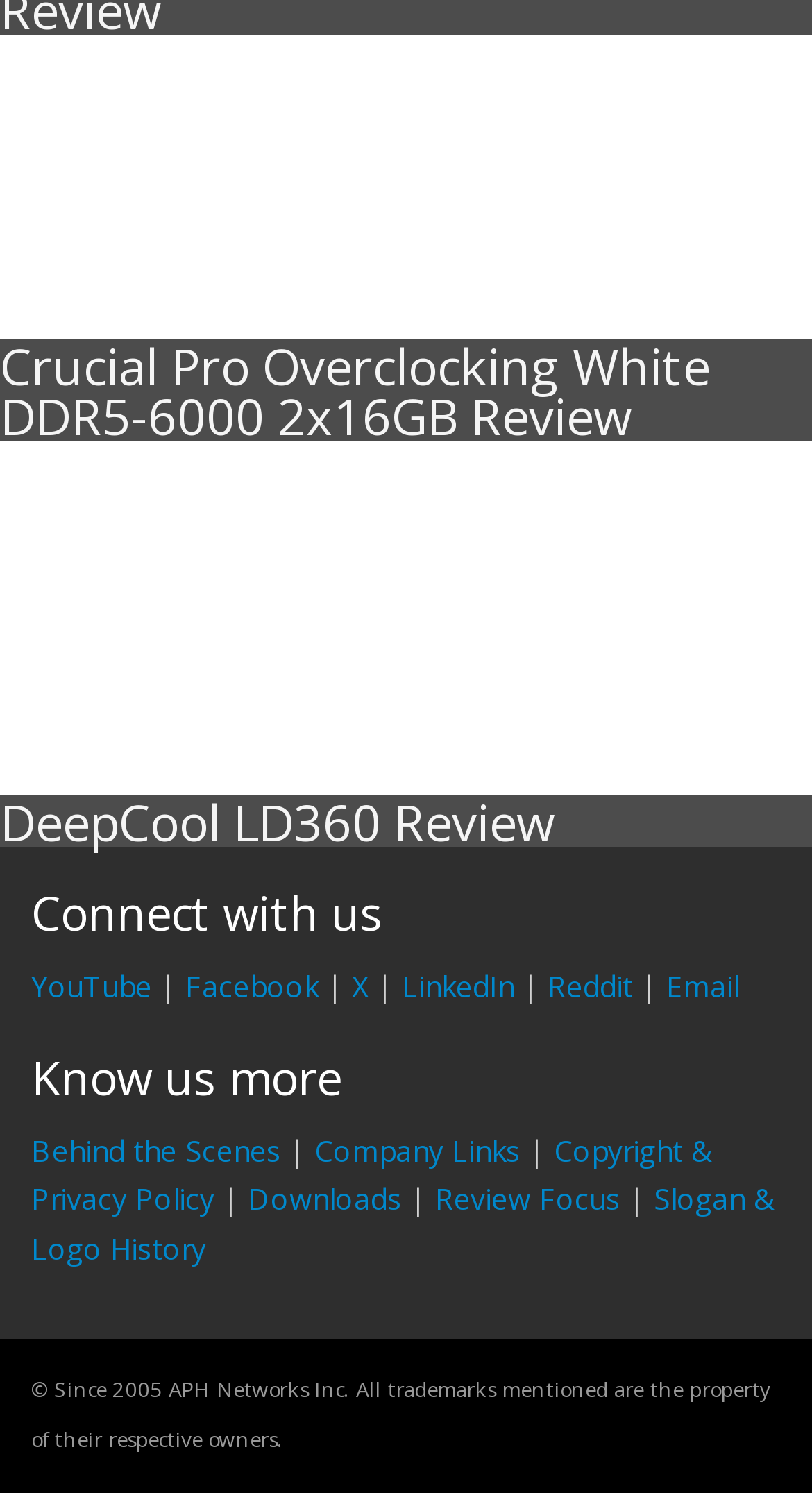What is the year the company was established?
Answer the question with as much detail as you can, using the image as a reference.

The copyright notice at the bottom of the webpage states '© Since 2005 APH Networks Inc.', which indicates that the company was established in 2005.